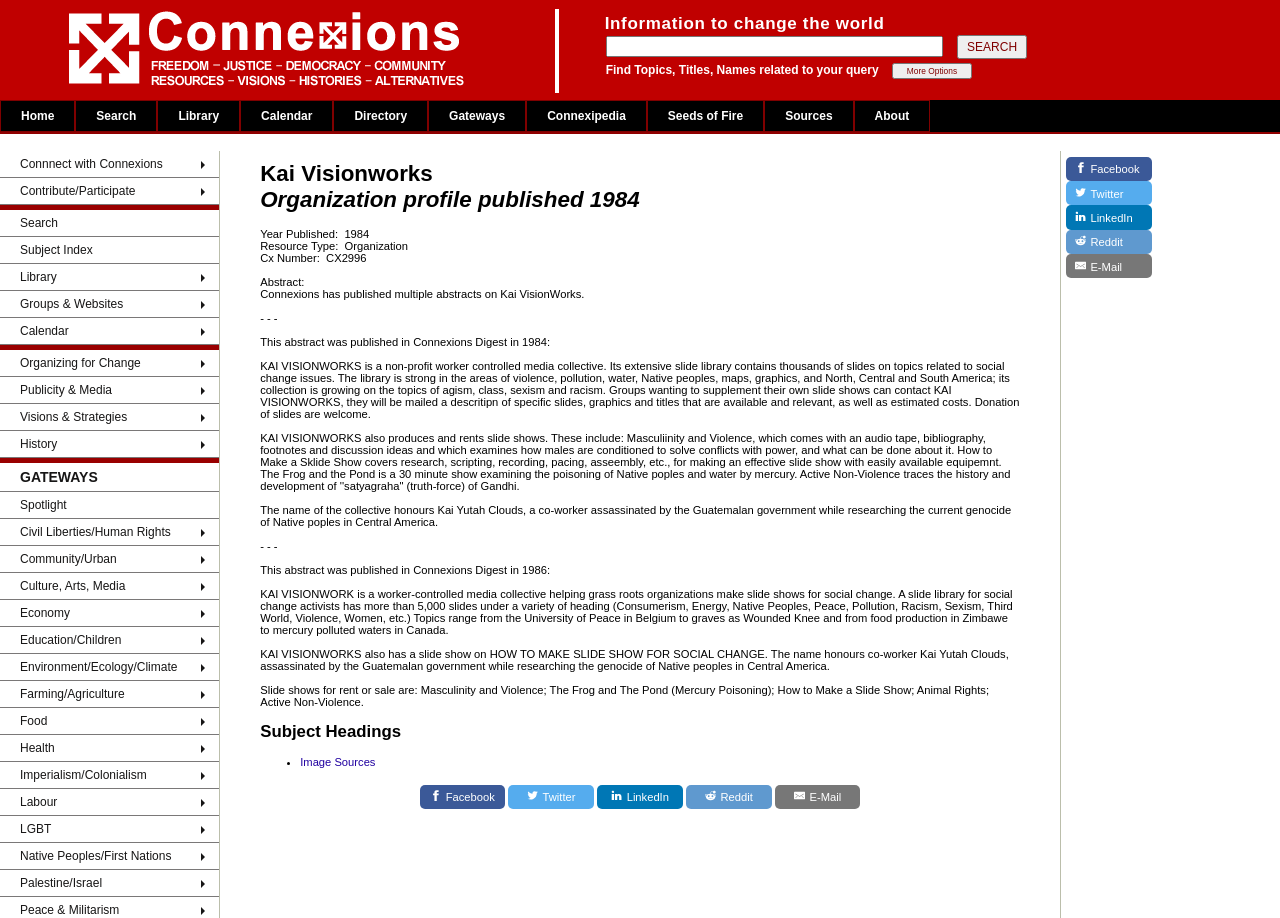Answer the question using only a single word or phrase: 
What is the text on the top-left corner of the webpage?

Kai Visionworks